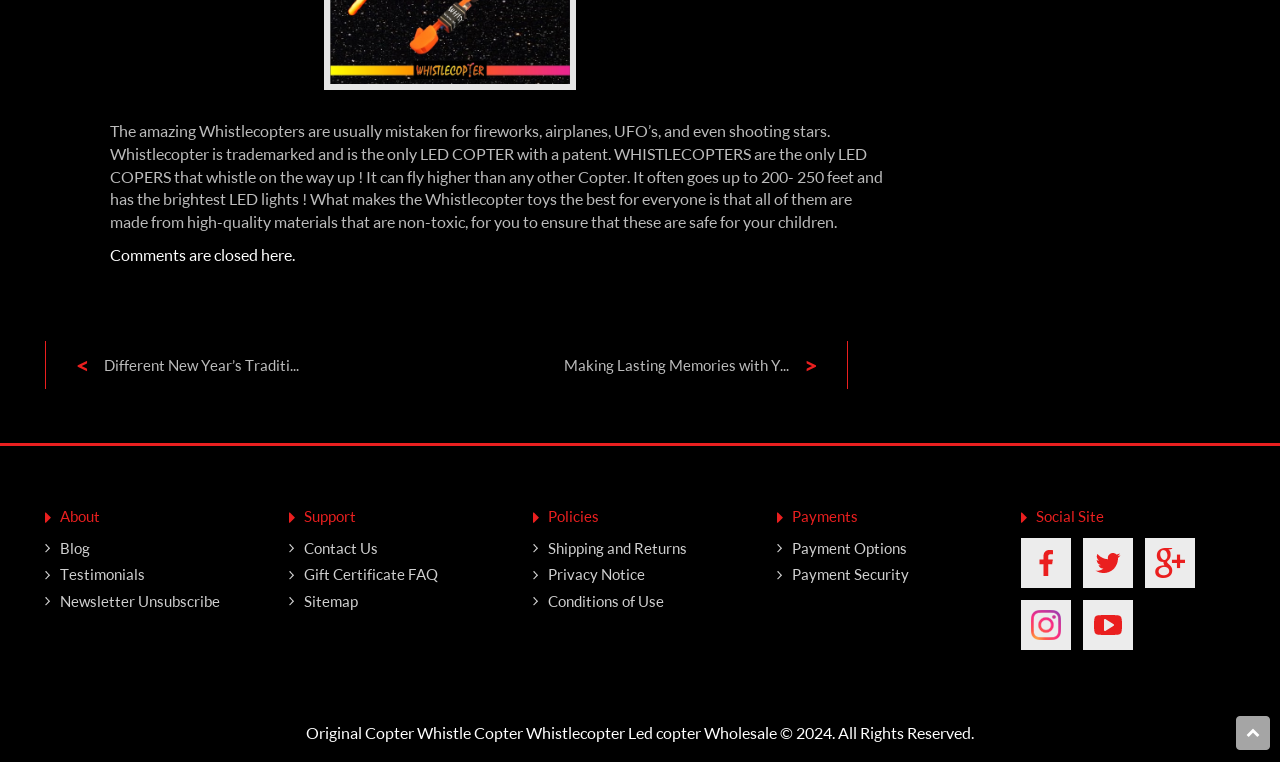Using the details from the image, please elaborate on the following question: What is the social media platform linked at the bottom right corner?

The link at the bottom right corner with the image element ID 141 seems to be a link to a social media platform, referred to as 'Social Site'.